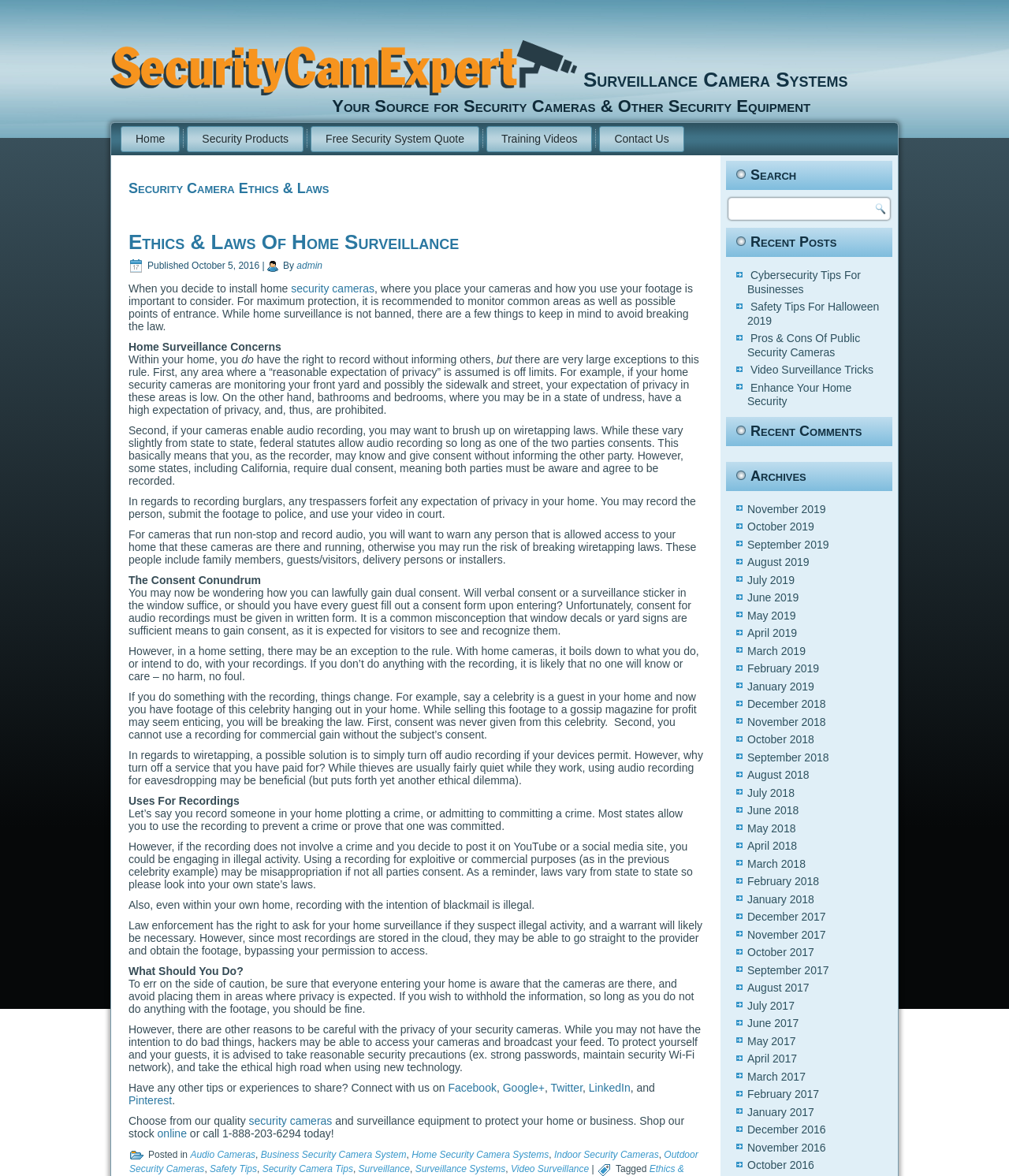Show the bounding box coordinates of the region that should be clicked to follow the instruction: "Enter text in the search box."

[0.722, 0.168, 0.882, 0.187]